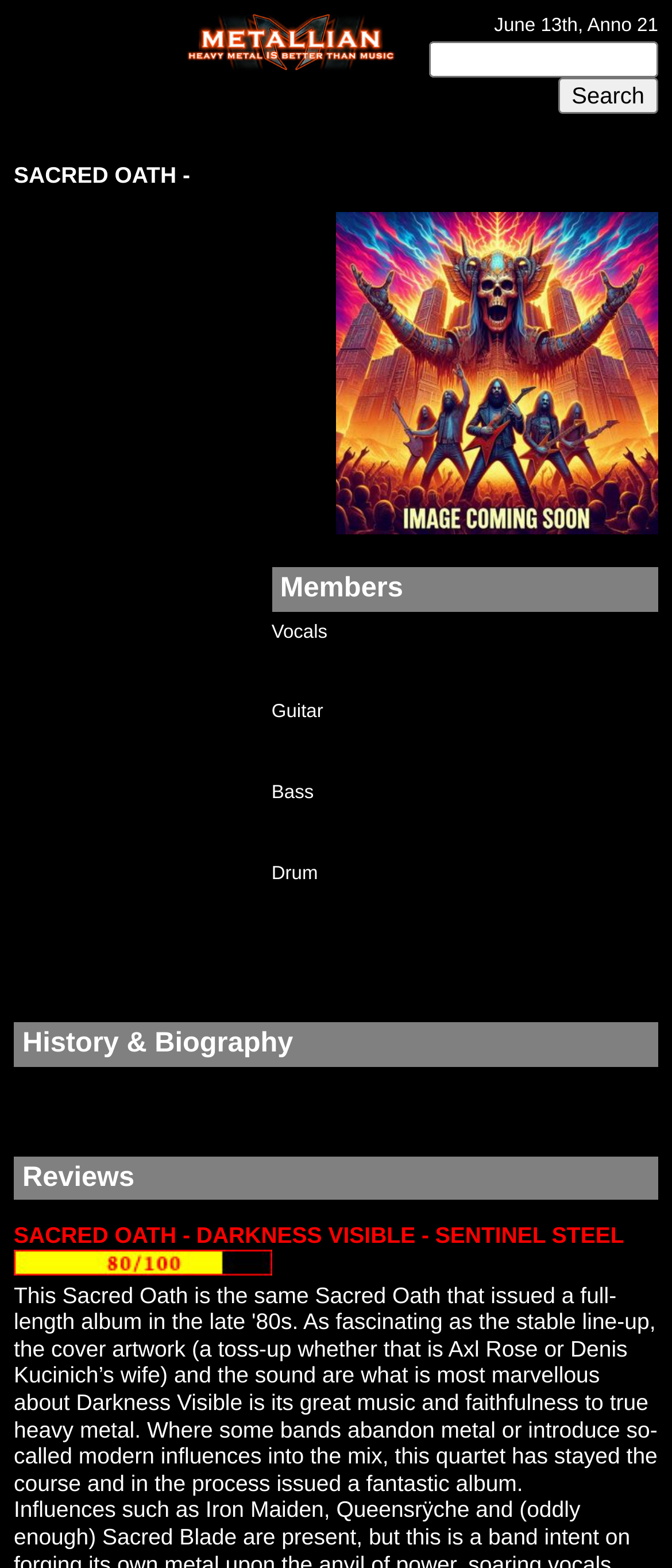What is the headline of the webpage?

SACRED OATH -